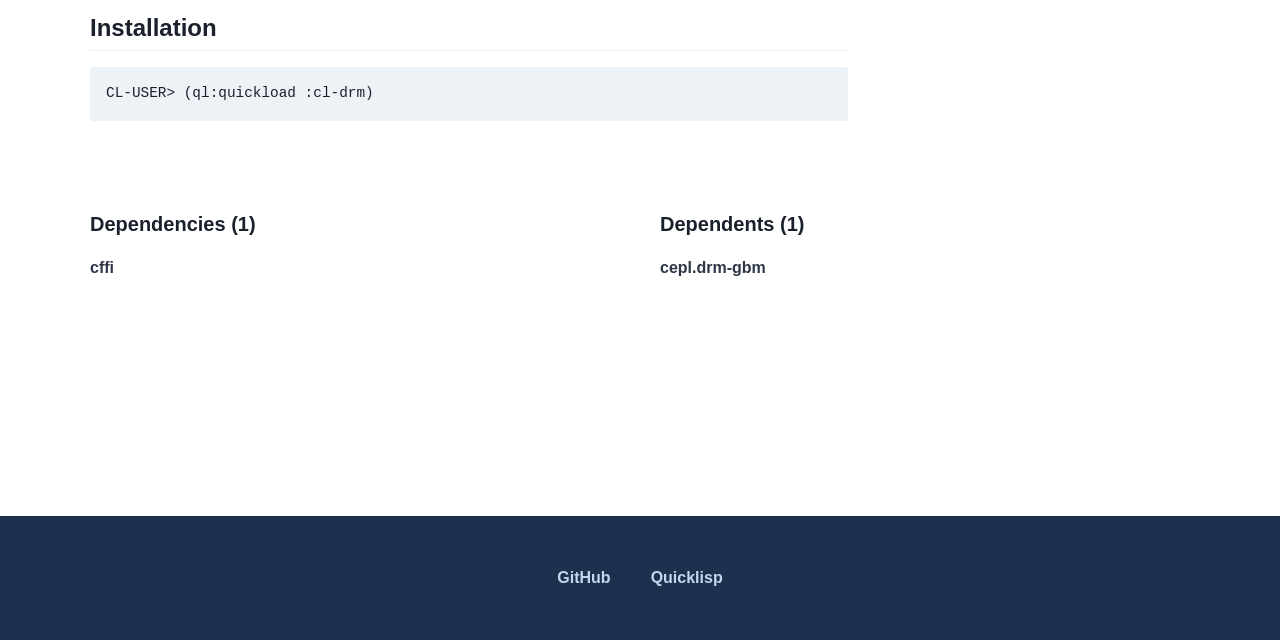Find the bounding box coordinates for the UI element whose description is: "cffi". The coordinates should be four float numbers between 0 and 1, in the format [left, top, right, bottom].

[0.07, 0.397, 0.089, 0.434]